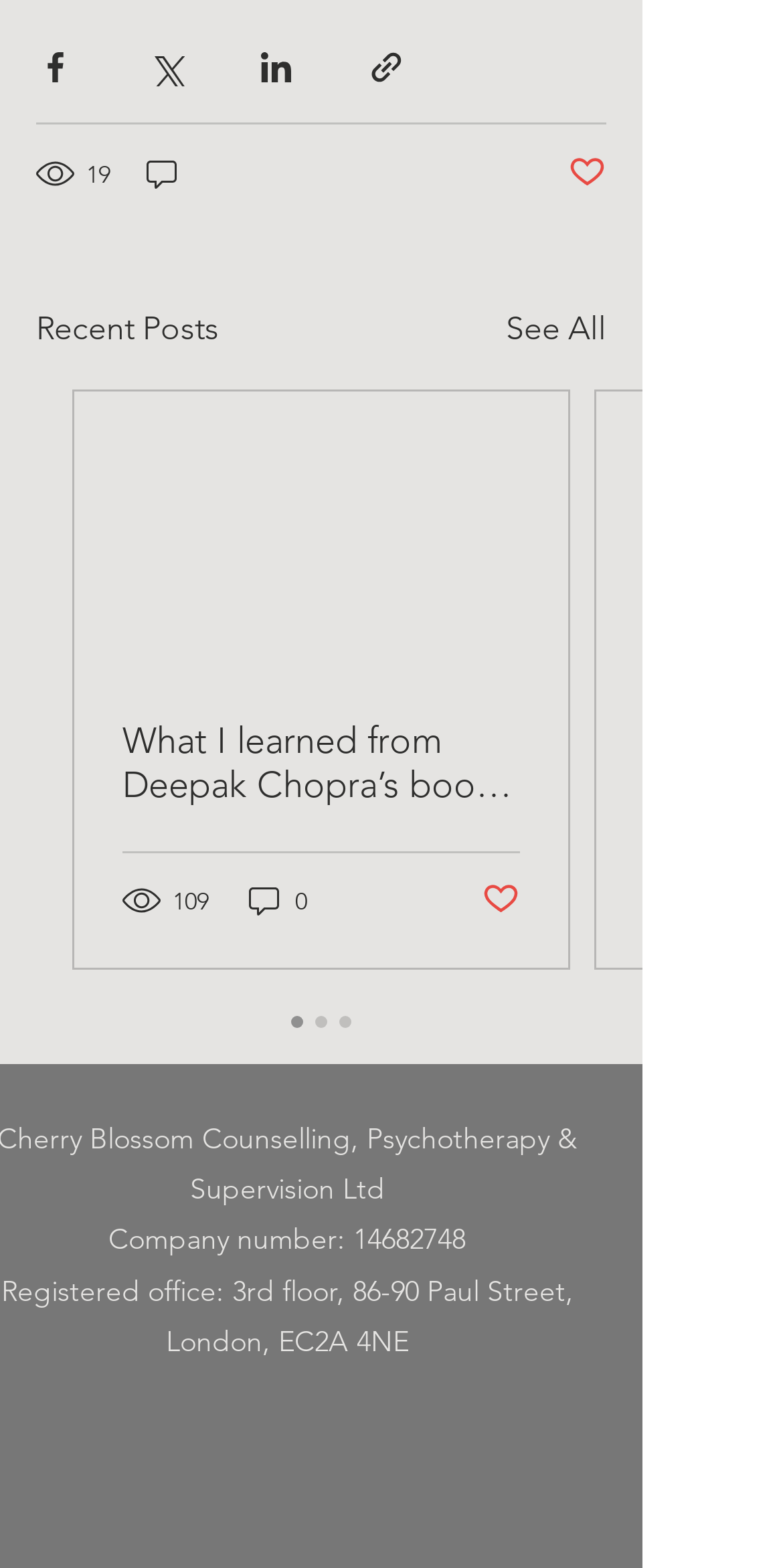Determine the bounding box of the UI component based on this description: "14682748". The bounding box coordinates should be four float values between 0 and 1, i.e., [left, top, right, bottom].

[0.451, 0.779, 0.595, 0.802]